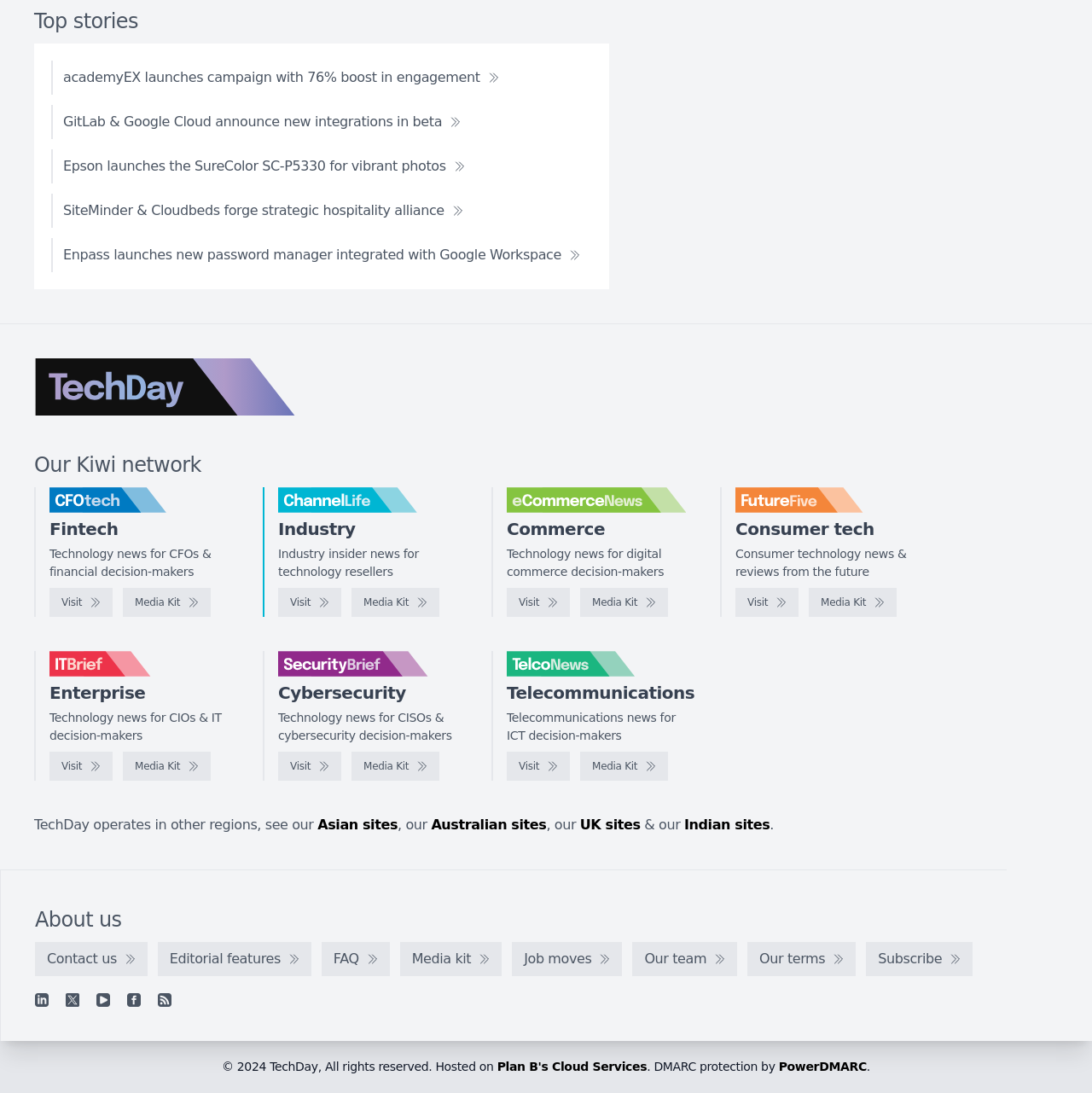Calculate the bounding box coordinates of the UI element given the description: "parent_node: Commerce".

[0.464, 0.446, 0.628, 0.469]